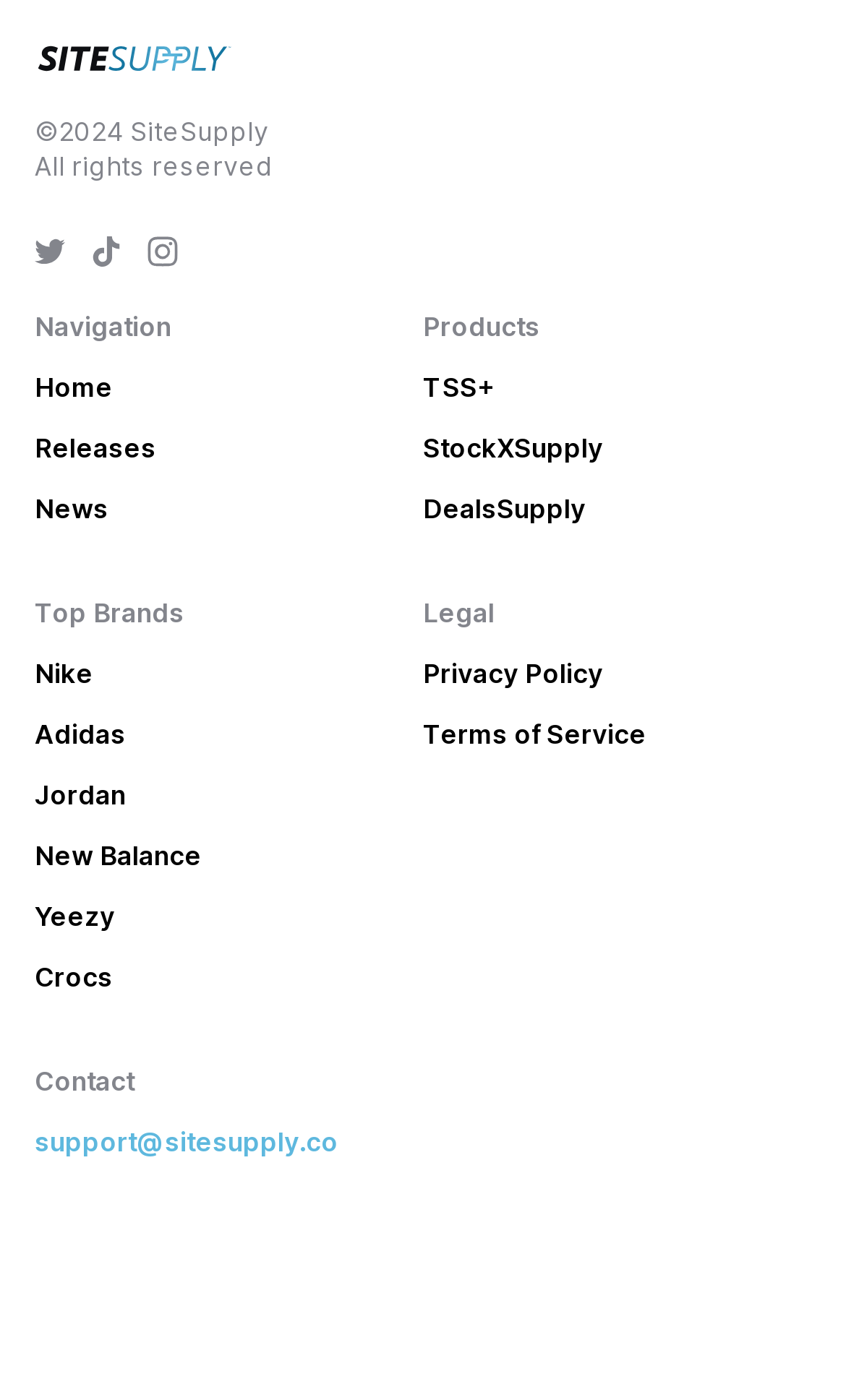Use a single word or phrase to answer the question: 
What is the email address for contact?

support@sitesupply.co